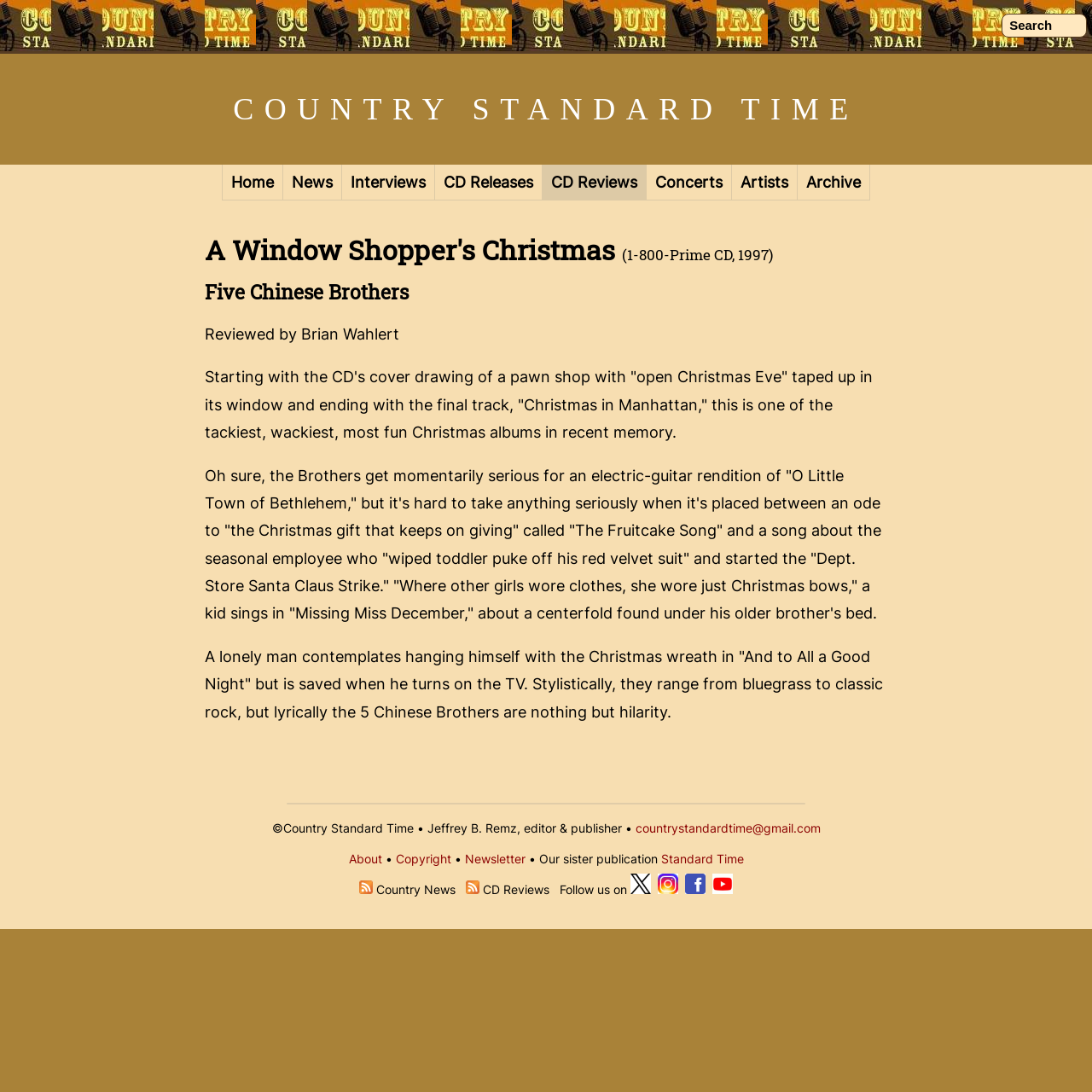Please find the bounding box coordinates of the element that you should click to achieve the following instruction: "Follow on Twitter". The coordinates should be presented as four float numbers between 0 and 1: [left, top, right, bottom].

[0.577, 0.808, 0.596, 0.821]